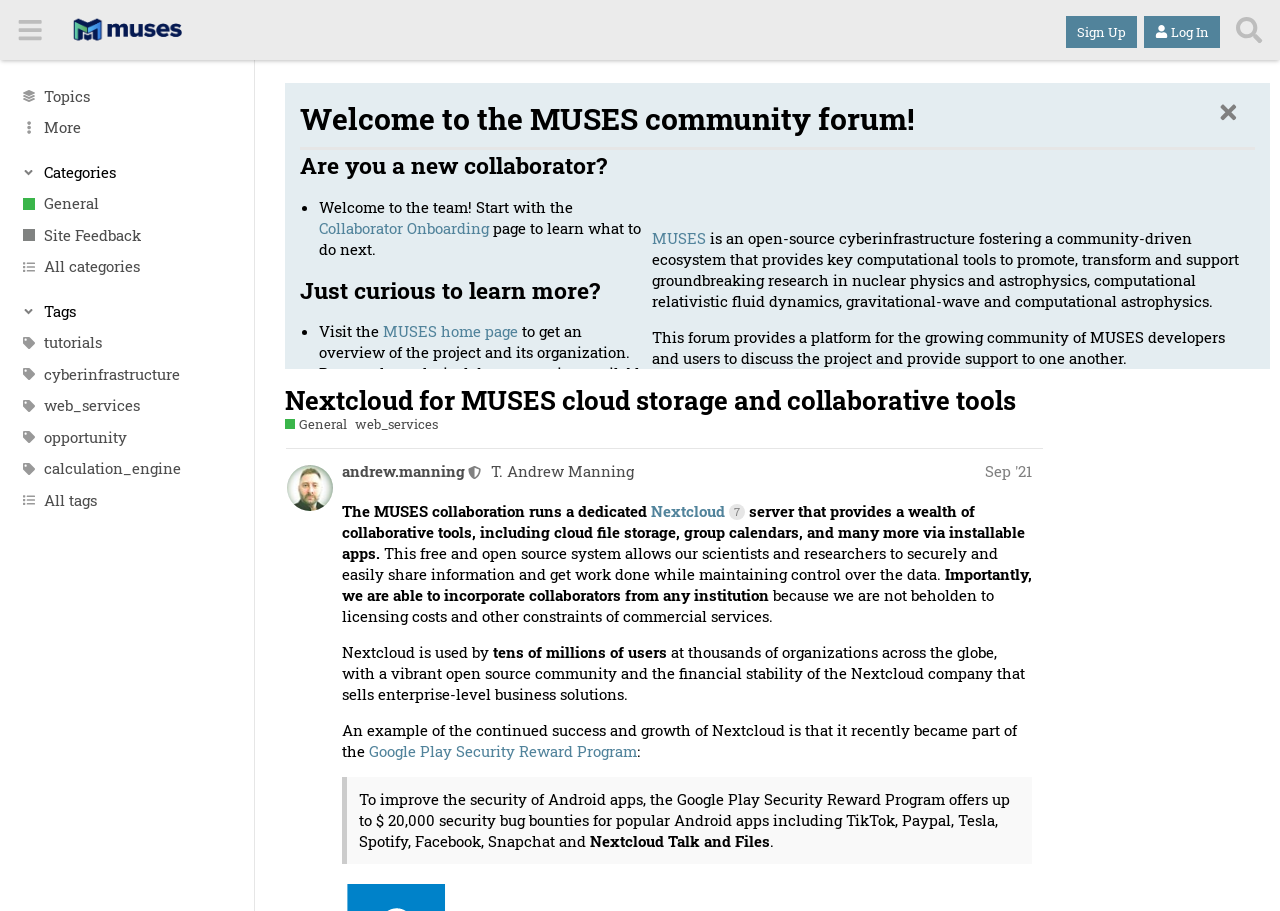What is the purpose of the Nextcloud server?
Please look at the screenshot and answer using one word or phrase.

Collaborative tools